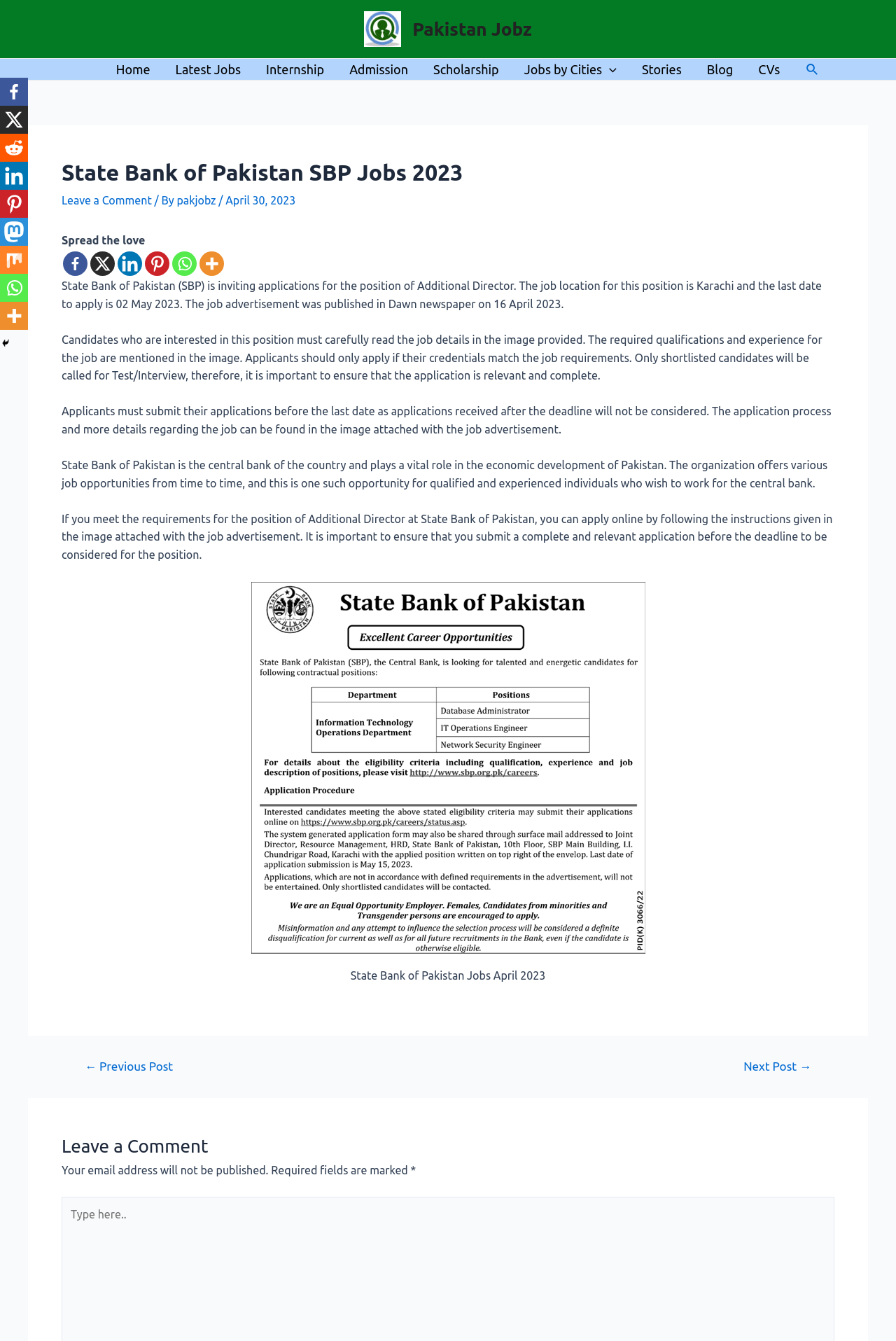What is the name of the bank offering job opportunities?
Refer to the image and give a detailed answer to the query.

I found the answer by reading the article's heading 'State Bank of Pakistan SBP Jobs 2023' and the text 'State Bank of Pakistan (SBP) is inviting applications for the position of Additional Director.'